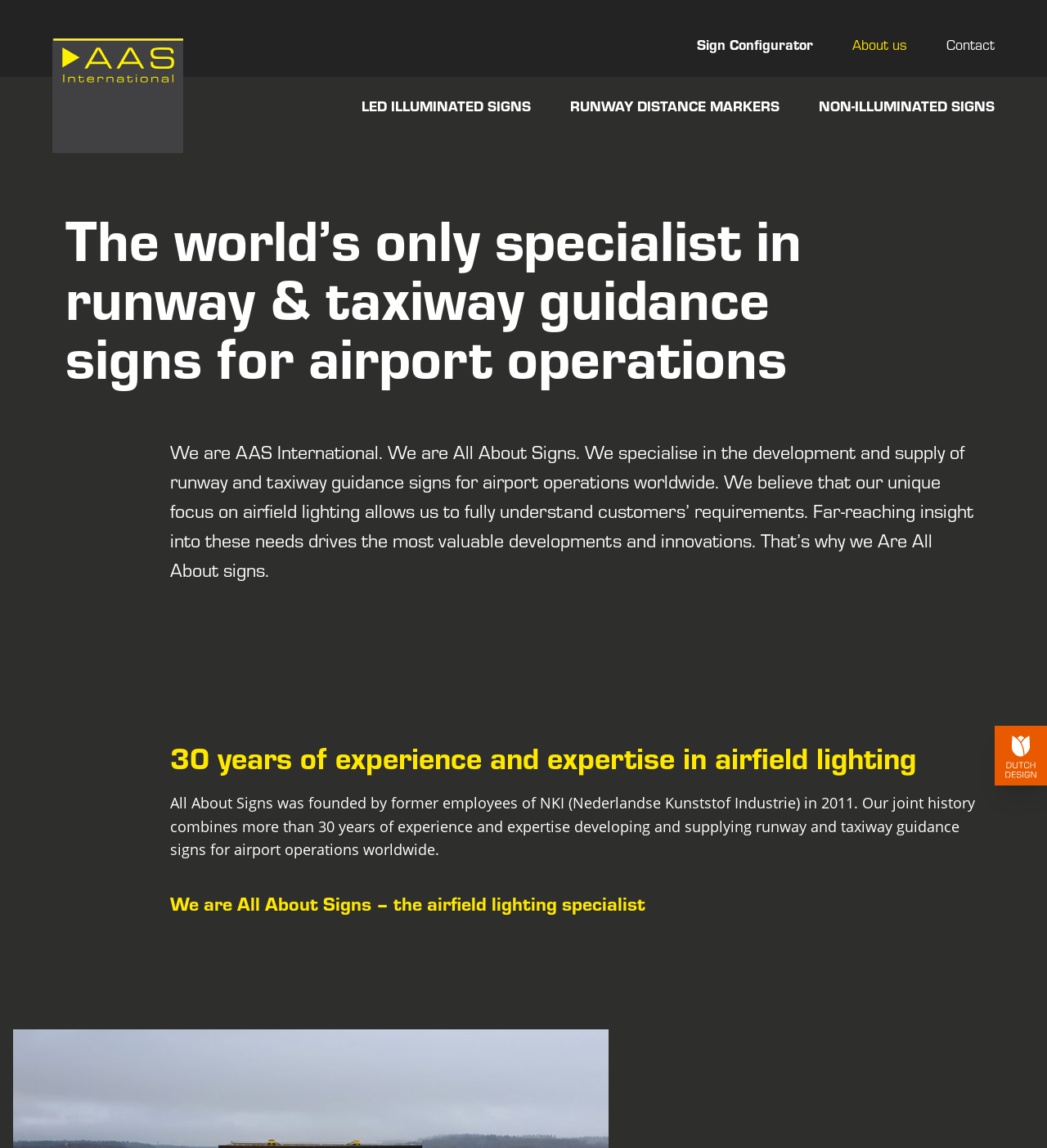How many years of experience does the company have?
Can you give a detailed and elaborate answer to the question?

The webpage mentions '30 years of experience and expertise in airfield lighting' in the heading element, indicating that the company has 30 years of experience in this field.